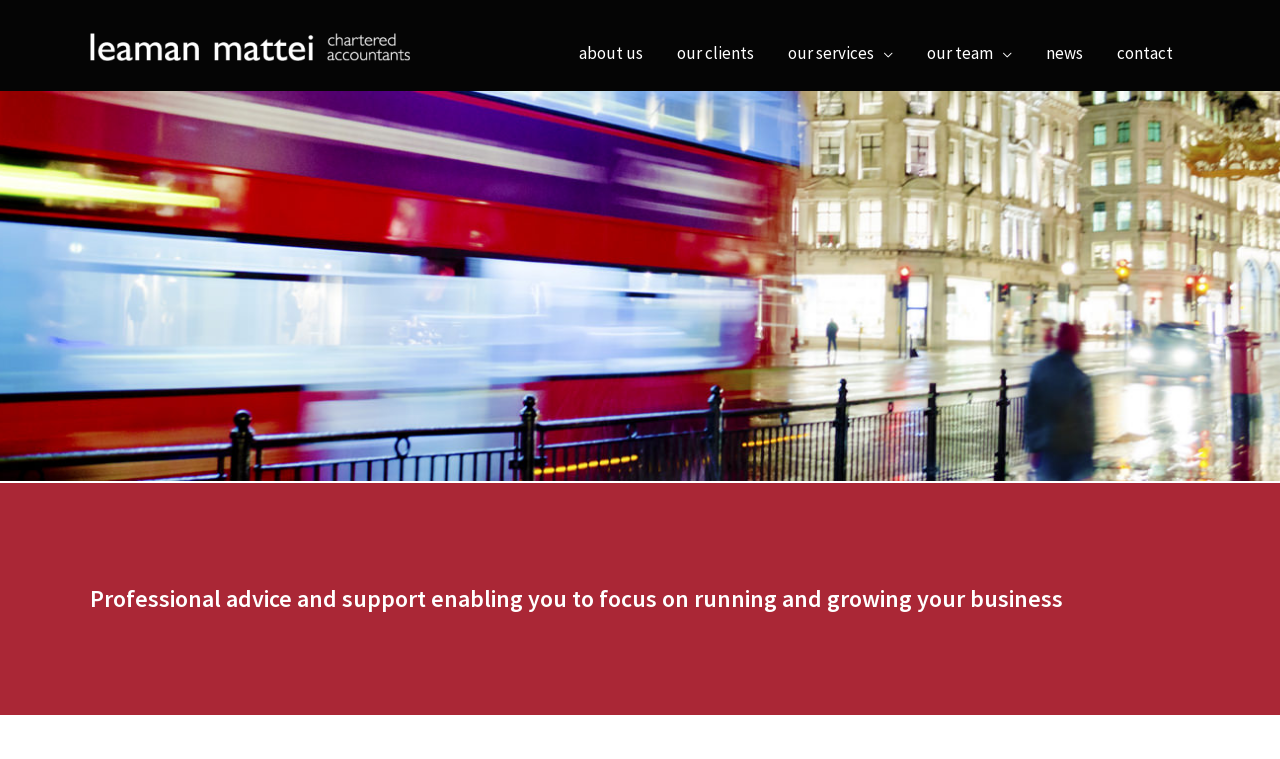Locate the UI element that matches the description About Us in the webpage screenshot. Return the bounding box coordinates in the format (top-left x, top-left y, bottom-right x, bottom-right y), with values ranging from 0 to 1.

[0.439, 0.02, 0.516, 0.12]